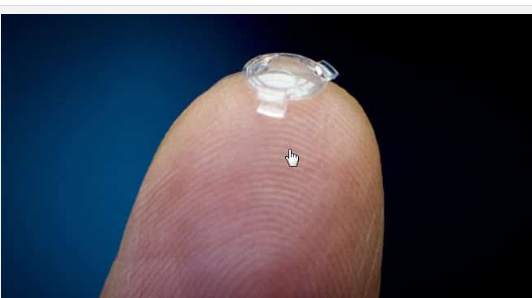Provide a short, one-word or phrase answer to the question below:
What is the purpose of the bionic lens?

To restore vision